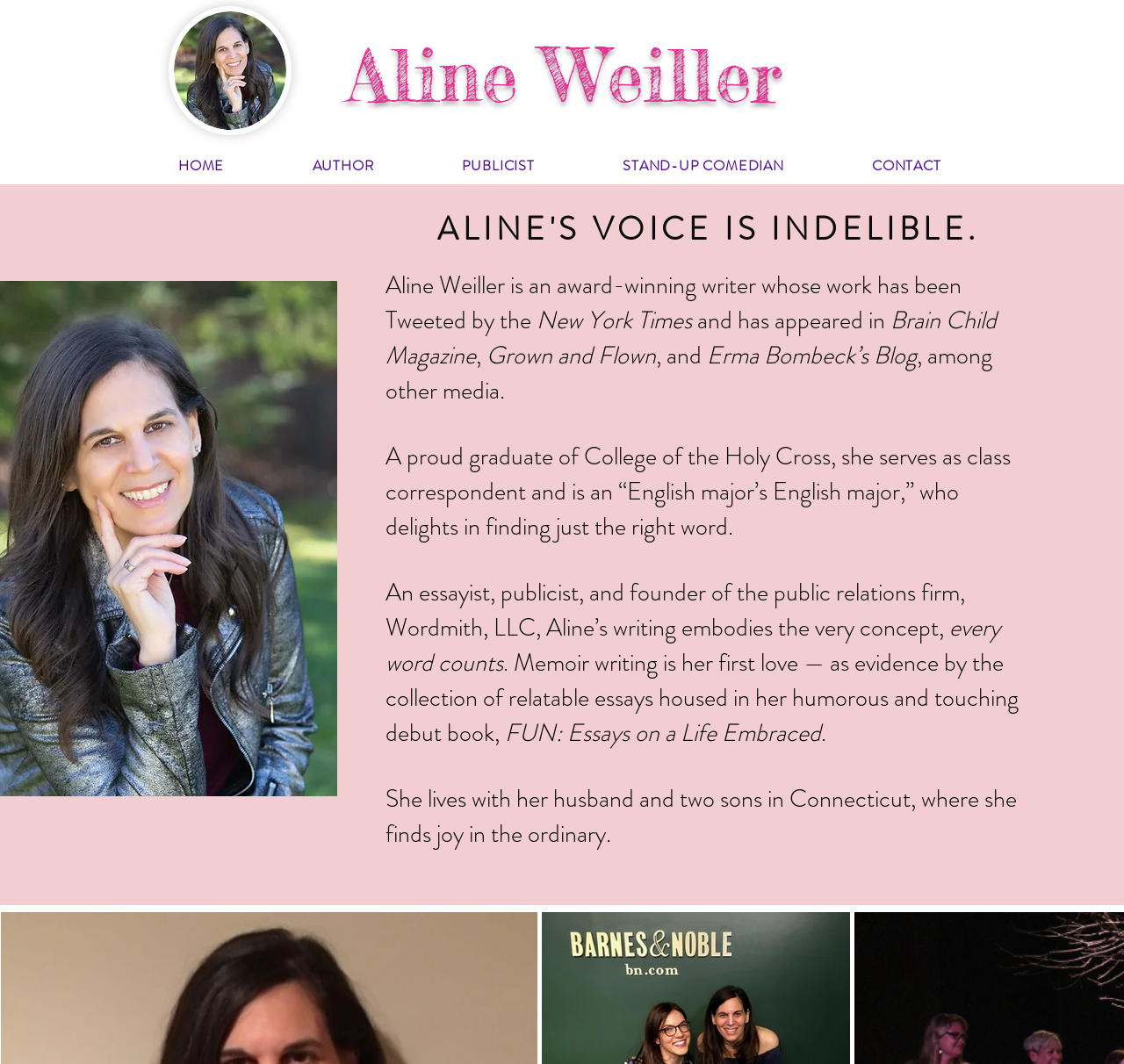Extract the bounding box coordinates for the UI element described as: "STAND-UP COMEDIAN".

[0.545, 0.138, 0.744, 0.173]